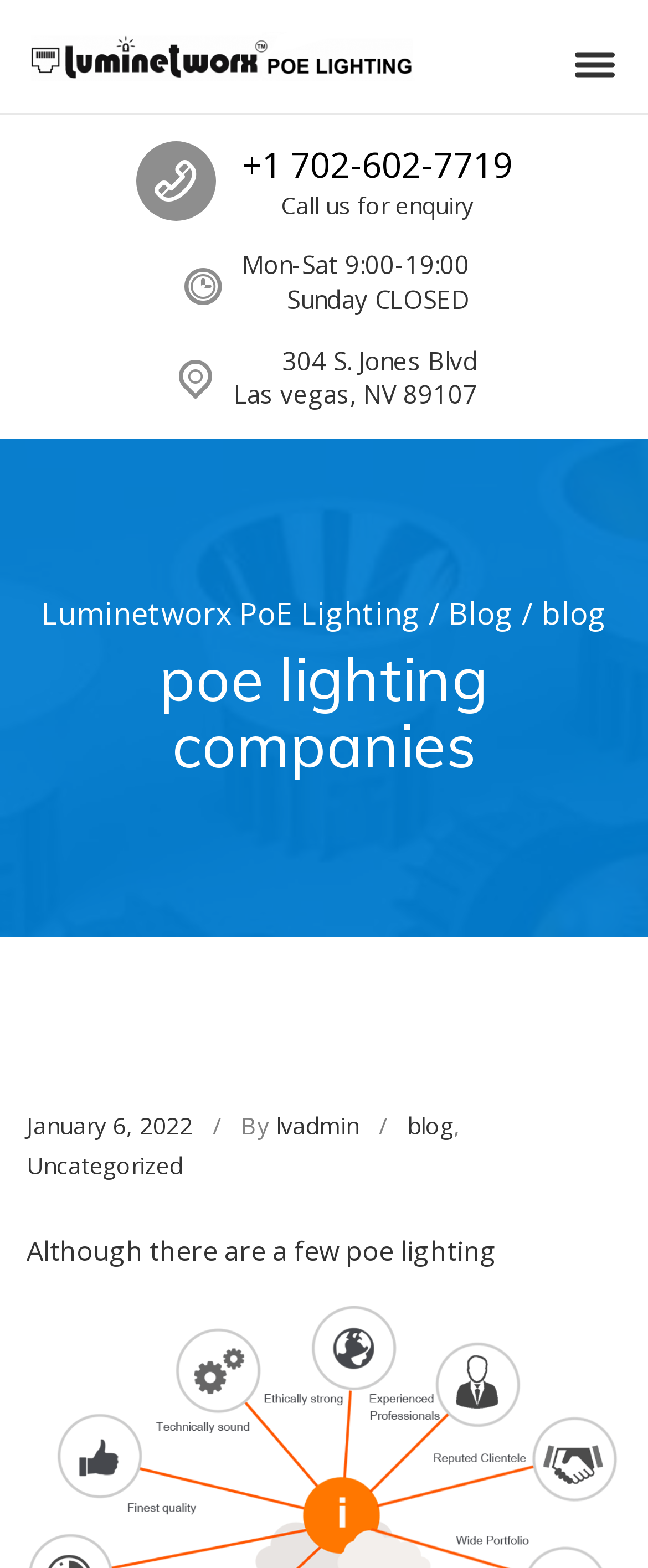Give a one-word or short phrase answer to this question: 
What is the topic of the blog?

Uncategorized